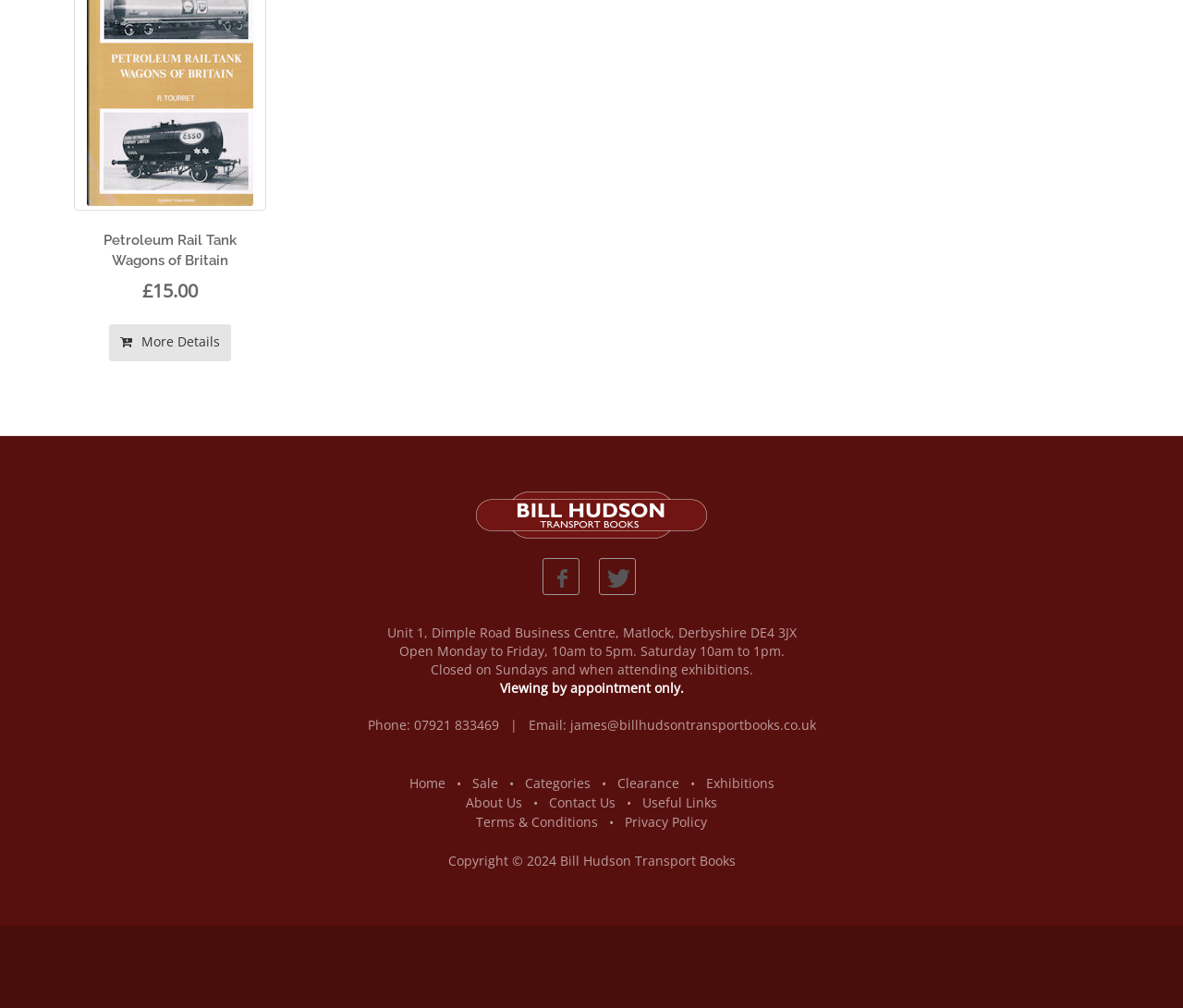Please find and report the bounding box coordinates of the element to click in order to perform the following action: "View the Terms & Conditions". The coordinates should be expressed as four float numbers between 0 and 1, in the format [left, top, right, bottom].

[0.402, 0.806, 0.505, 0.824]